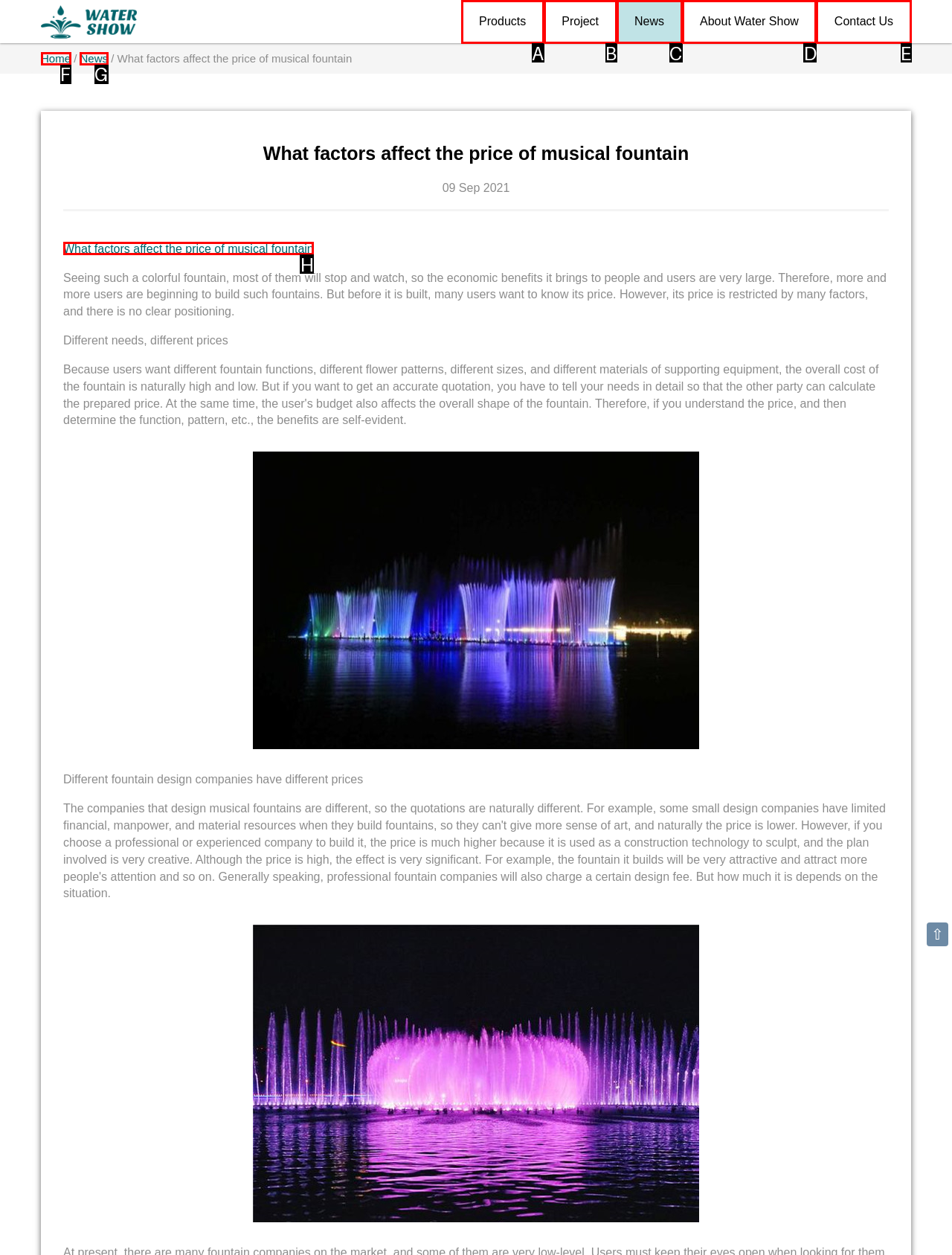Based on the provided element description: name="Image43", identify the best matching HTML element. Respond with the corresponding letter from the options shown.

None